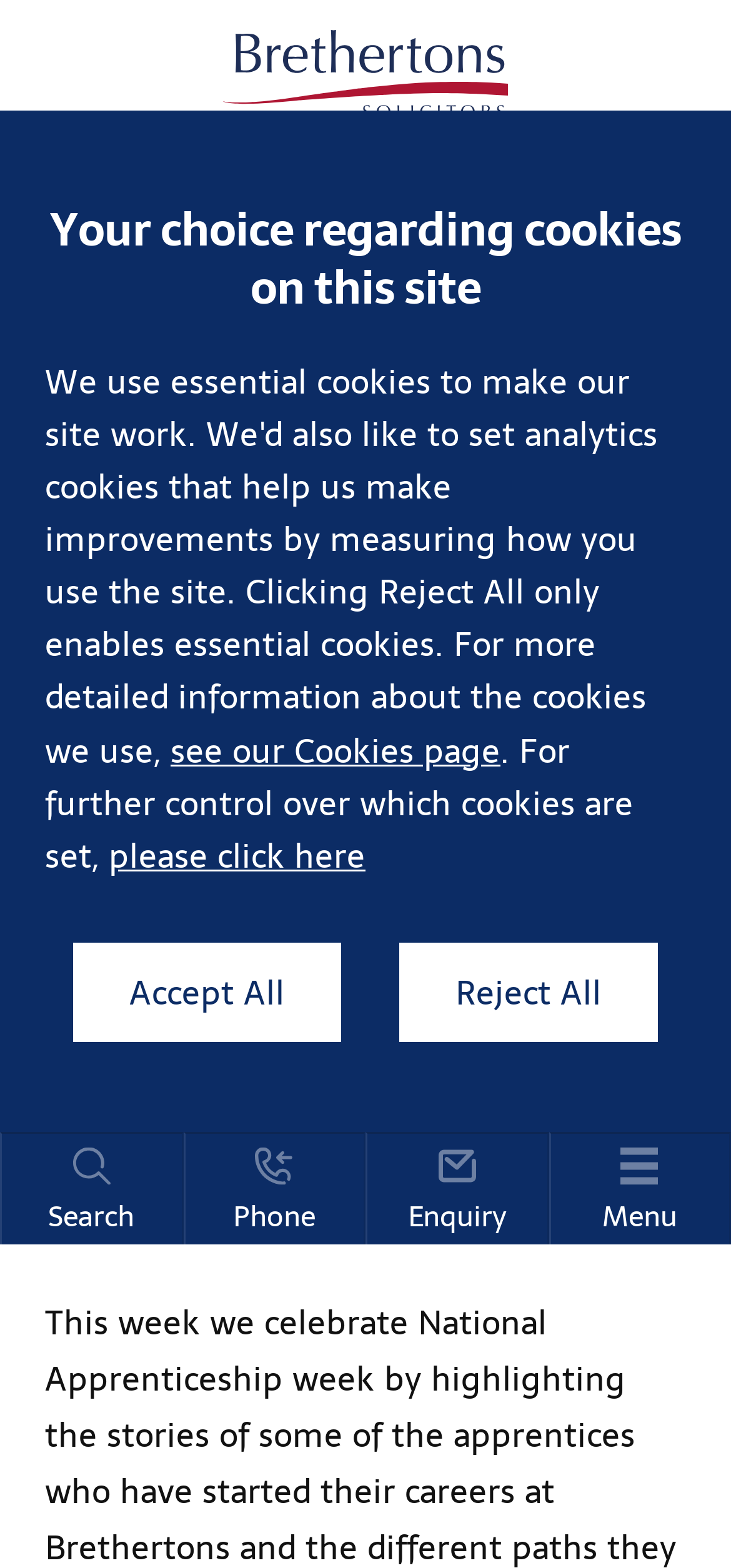Predict the bounding box coordinates for the UI element described as: "search". The coordinates should be four float numbers between 0 and 1, presented as [left, top, right, bottom].

[0.0, 0.722, 0.25, 0.794]